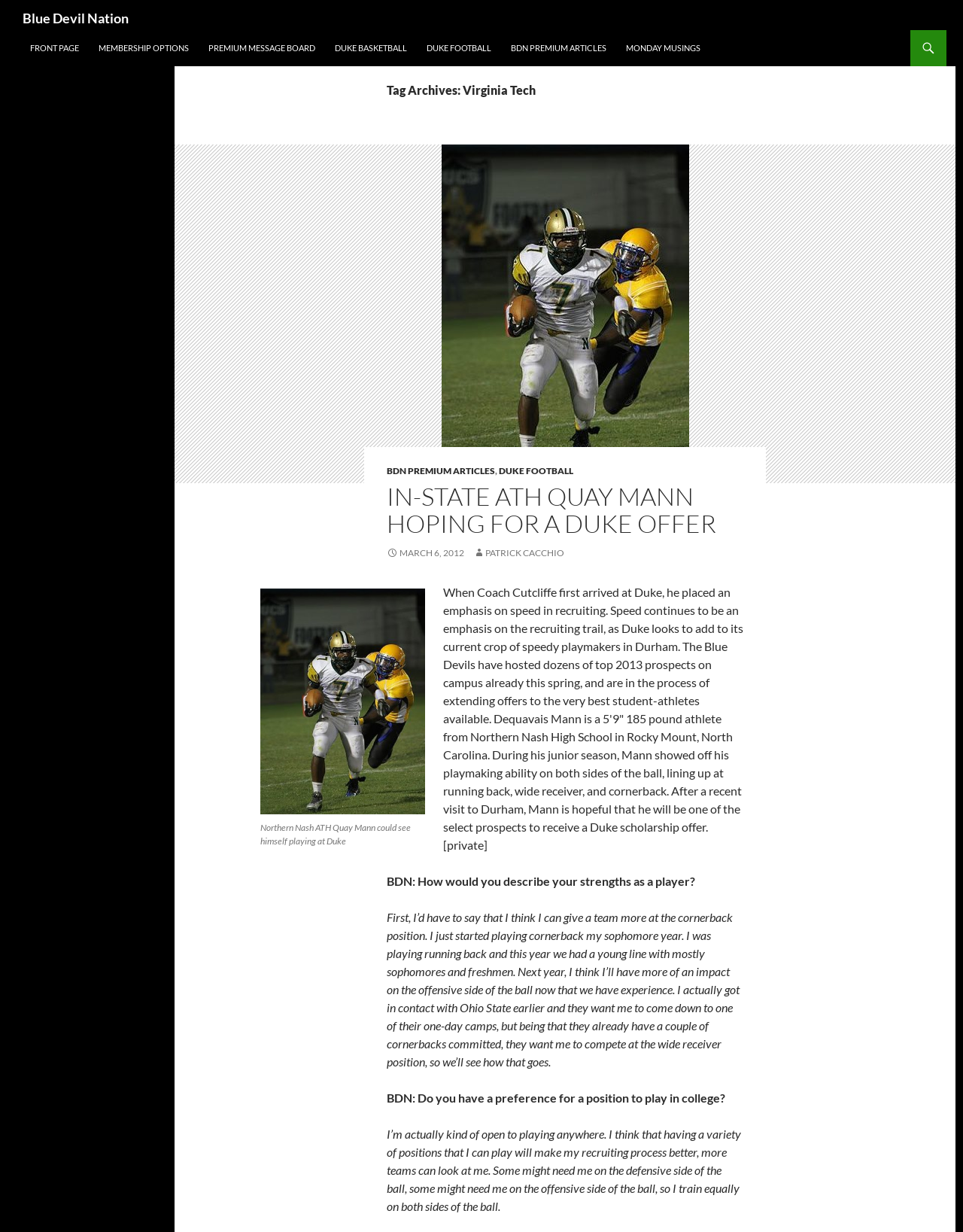Please mark the bounding box coordinates of the area that should be clicked to carry out the instruction: "Click on the 'MONDAY MUSINGS' link".

[0.641, 0.024, 0.737, 0.054]